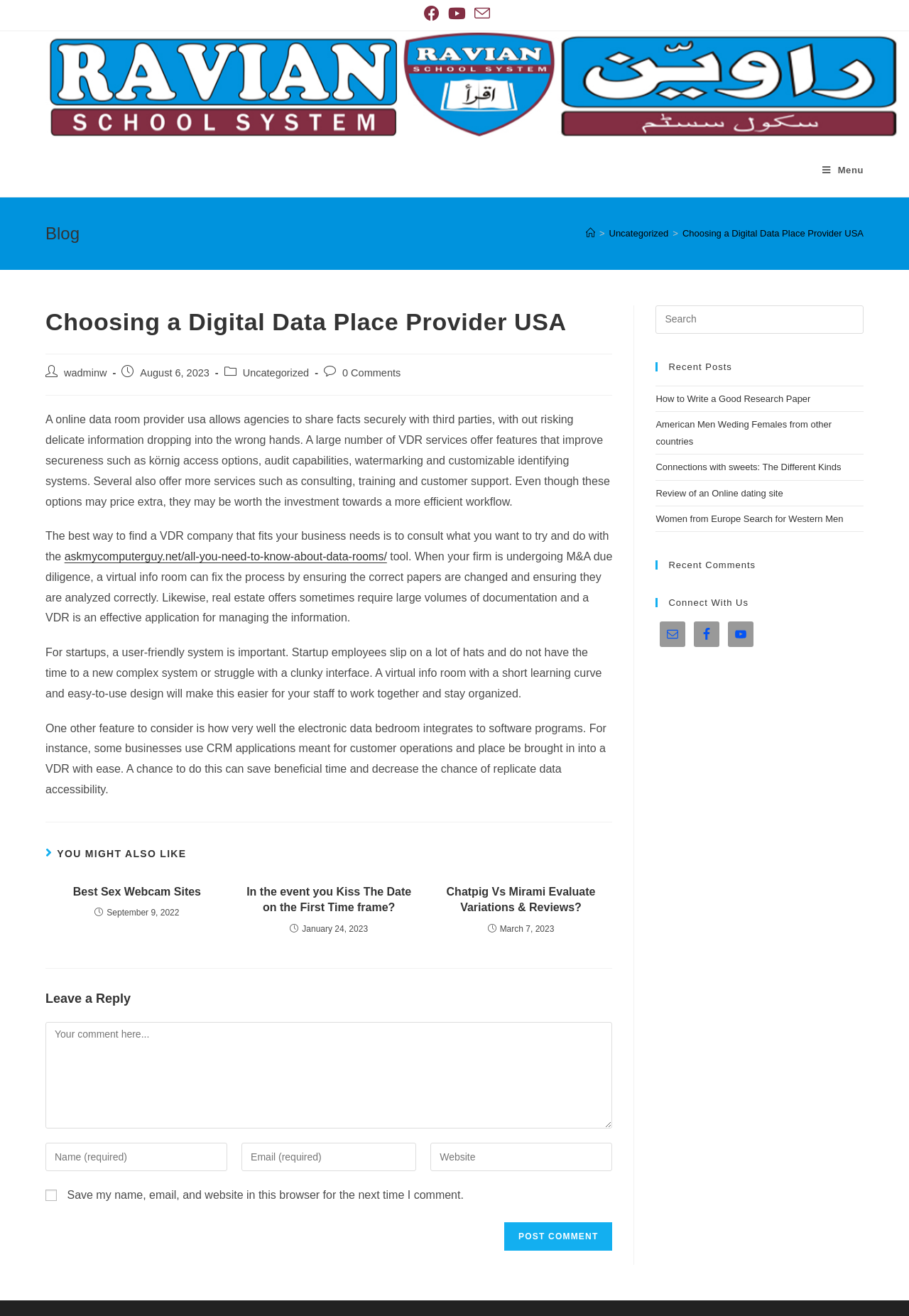Please mark the bounding box coordinates of the area that should be clicked to carry out the instruction: "View Cell Tower Regulations".

None